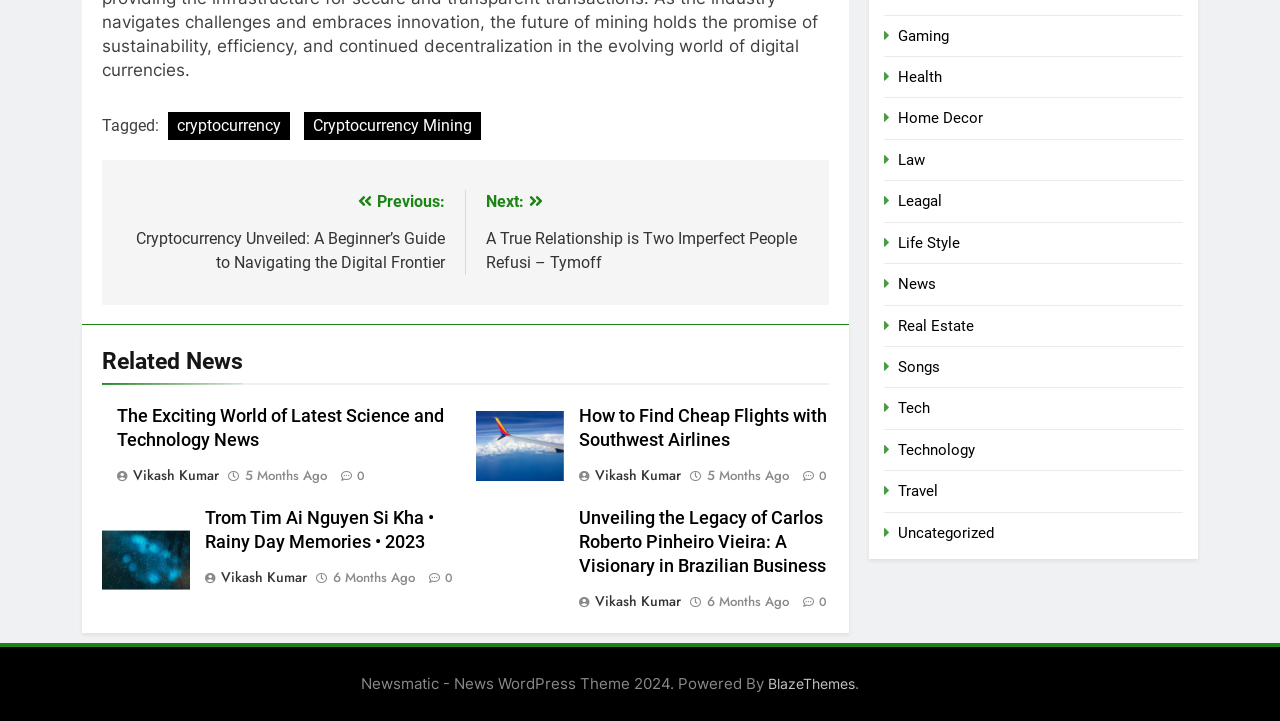Using the element description: "Contact", determine the bounding box coordinates. The coordinates should be in the format [left, top, right, bottom], with values between 0 and 1.

None